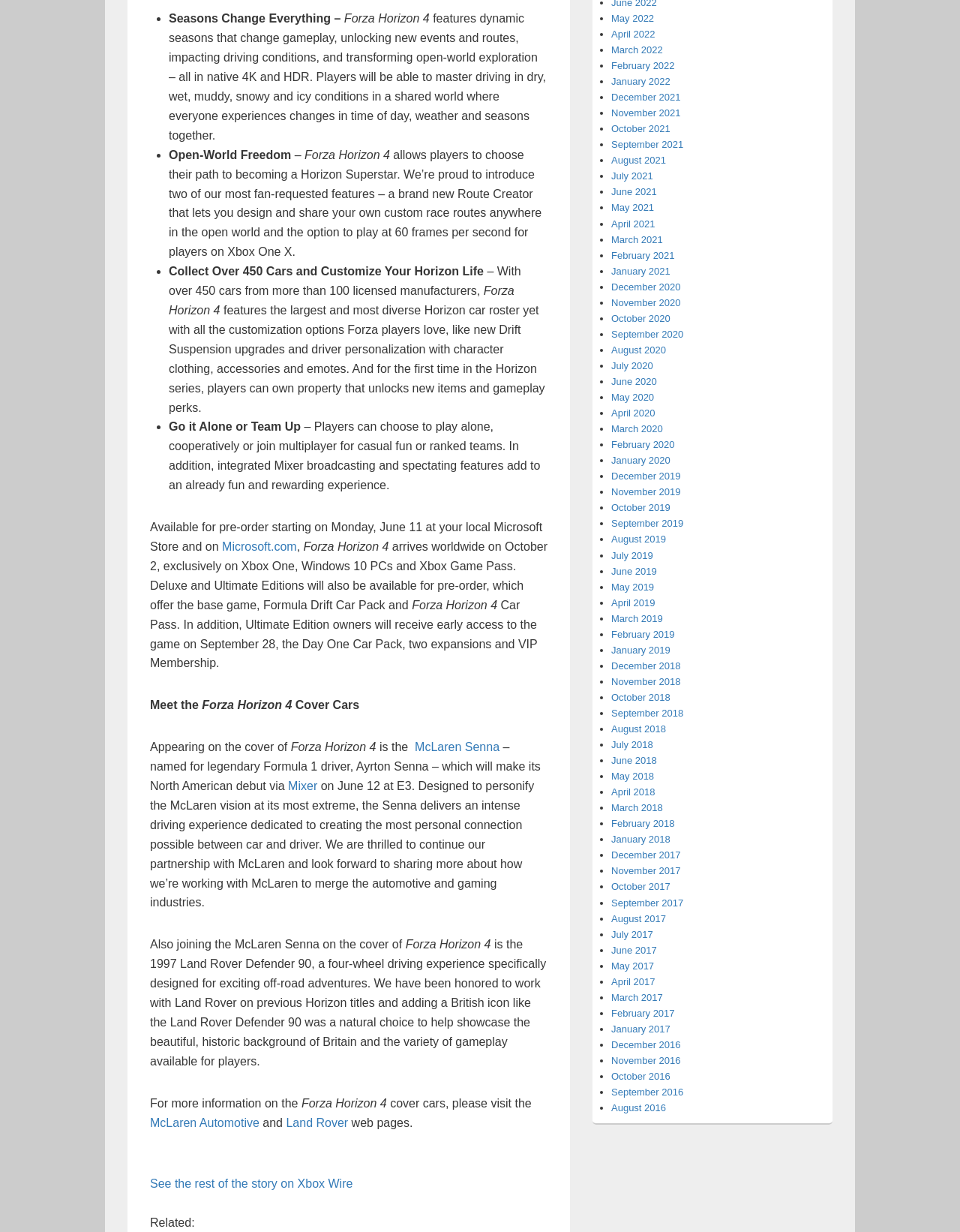Identify the bounding box for the element characterized by the following description: "February 2022".

[0.637, 0.049, 0.703, 0.058]